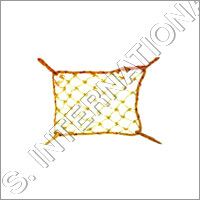What type of materials are used in the construction of the net?
Based on the image, give a concise answer in the form of a single word or short phrase.

High-quality materials